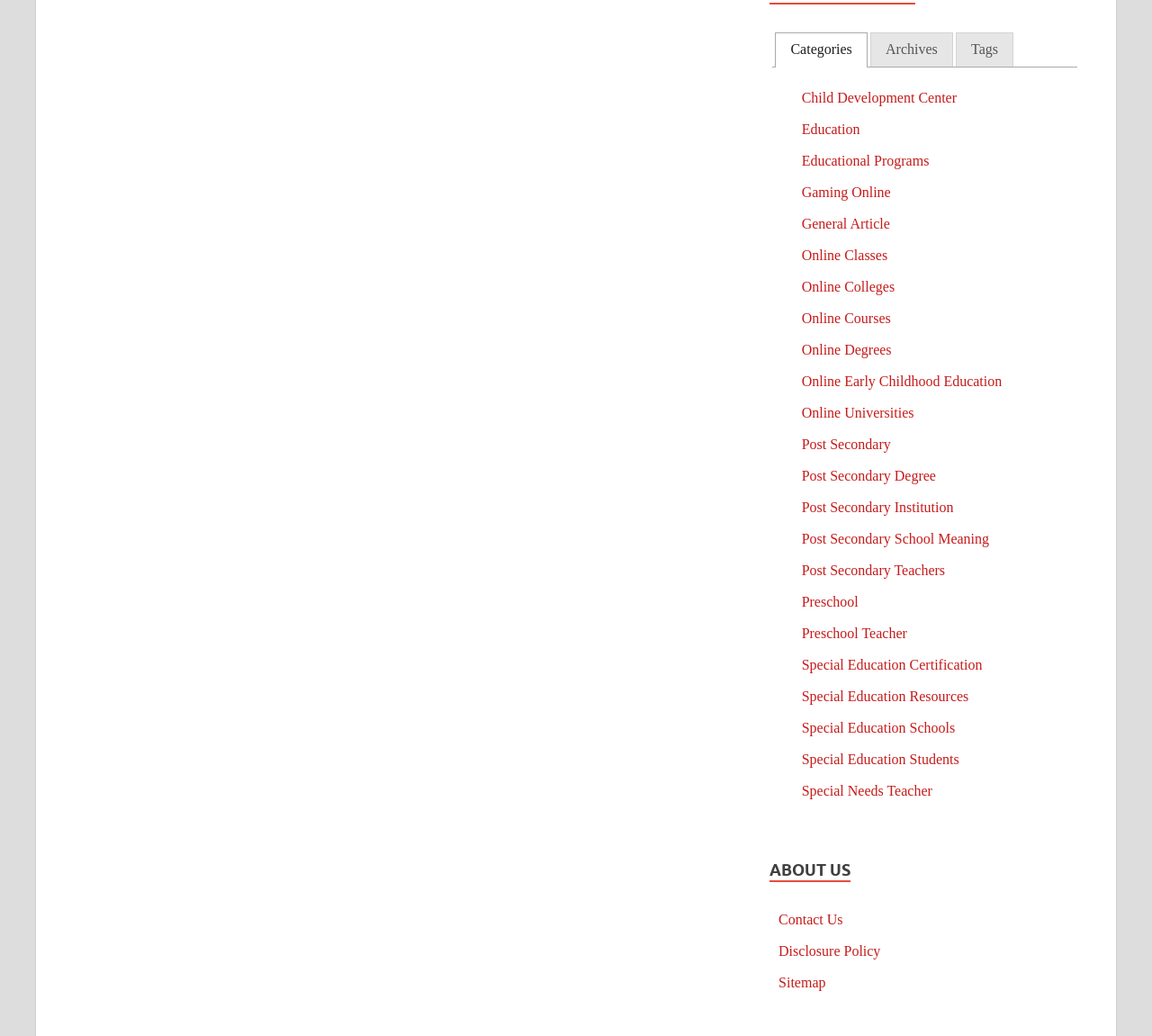What is the purpose of the 'ABOUT US' section?
Refer to the image and give a detailed answer to the question.

I inferred the purpose of the 'ABOUT US' section by its heading and the links below it, such as 'Contact Us', 'Disclosure Policy', and 'Sitemap', which suggest that it provides information about the website.